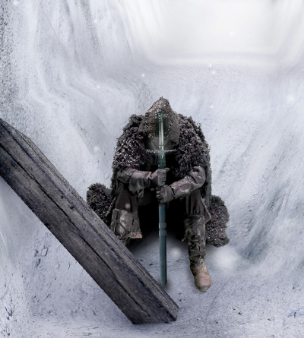What is the environment like in the background?
Use the information from the image to give a detailed answer to the question.

The background of the image depicts a stark, icy environment, evoking the chilling expanse beyond the Wall, which is a key element of the Game of Thrones universe.